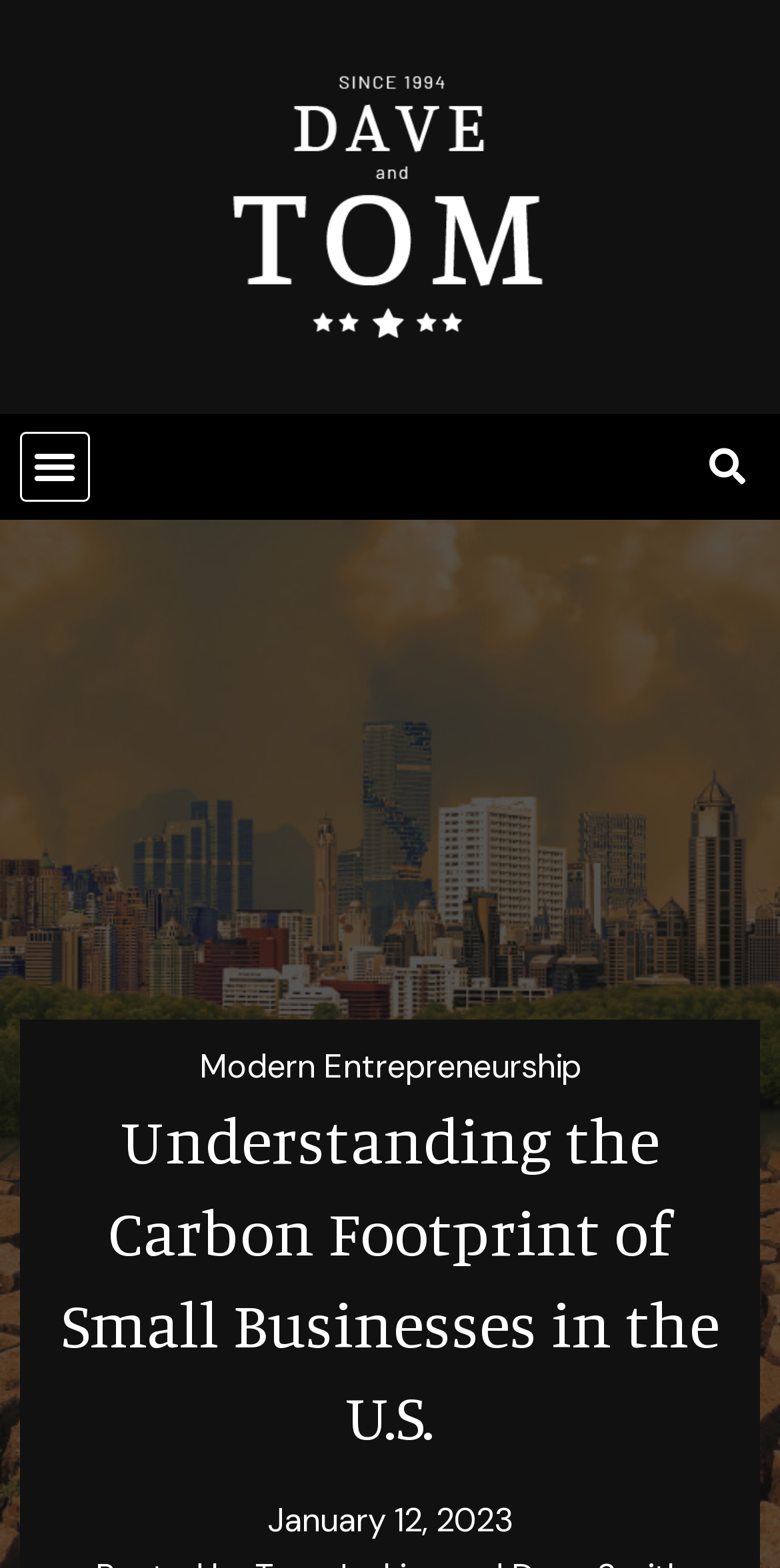Can you extract the headline from the webpage for me?

Understanding the Carbon Footprint of Small Businesses in the U.S.